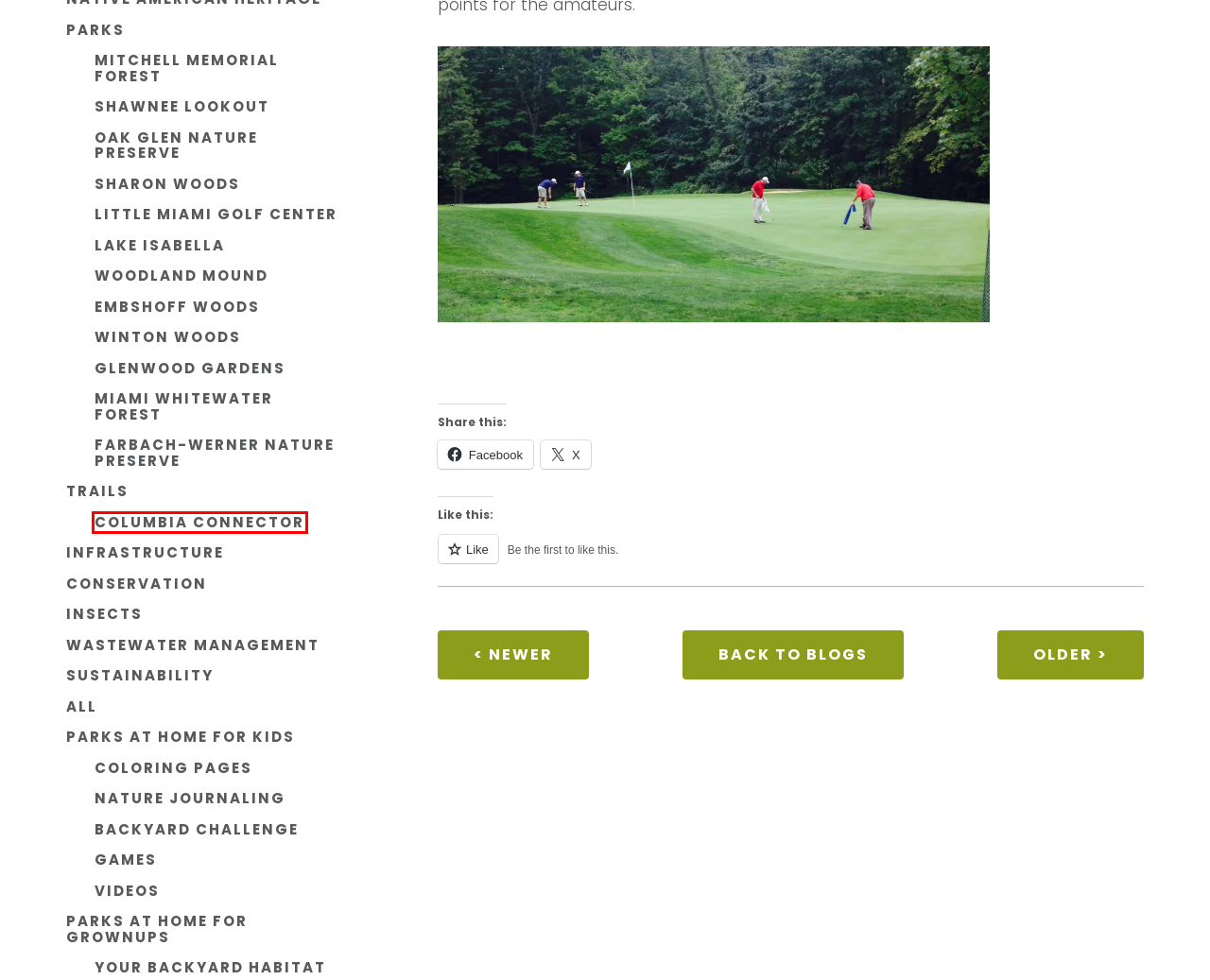Examine the screenshot of a webpage featuring a red bounding box and identify the best matching webpage description for the new page that results from clicking the element within the box. Here are the options:
A. Sustainability Archives -
B. Columbia Connector Archives -
C. Mitchell Memorial Forest Archives -
D. Wastewater Management Archives -
E. Coloring Pages Archives -
F. Glenwood Gardens Archives -
G. Parks at Home for Kids Archives -
H. Videos Archives -

B